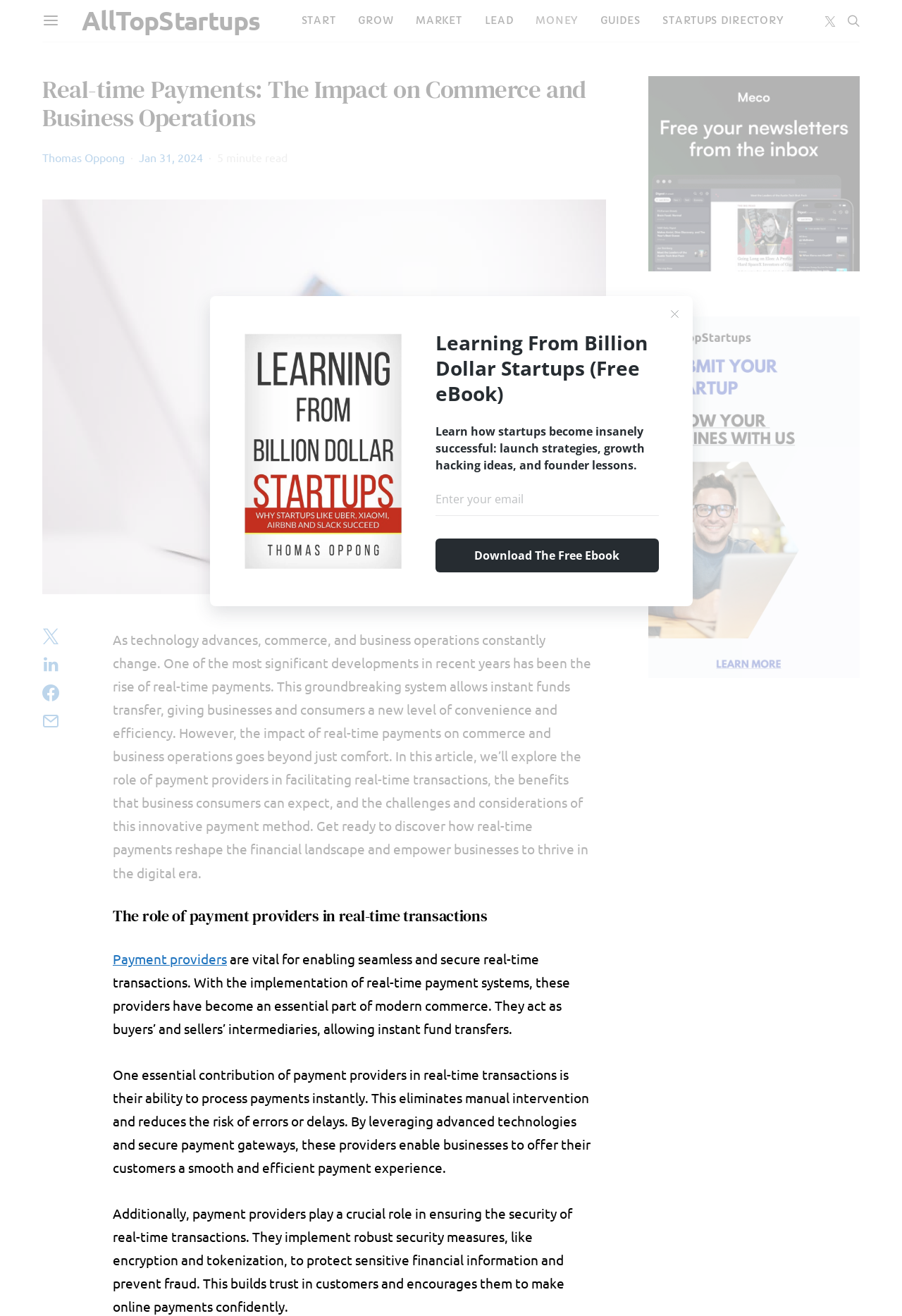Indicate the bounding box coordinates of the clickable region to achieve the following instruction: "Enter your email."

[0.482, 0.373, 0.73, 0.392]